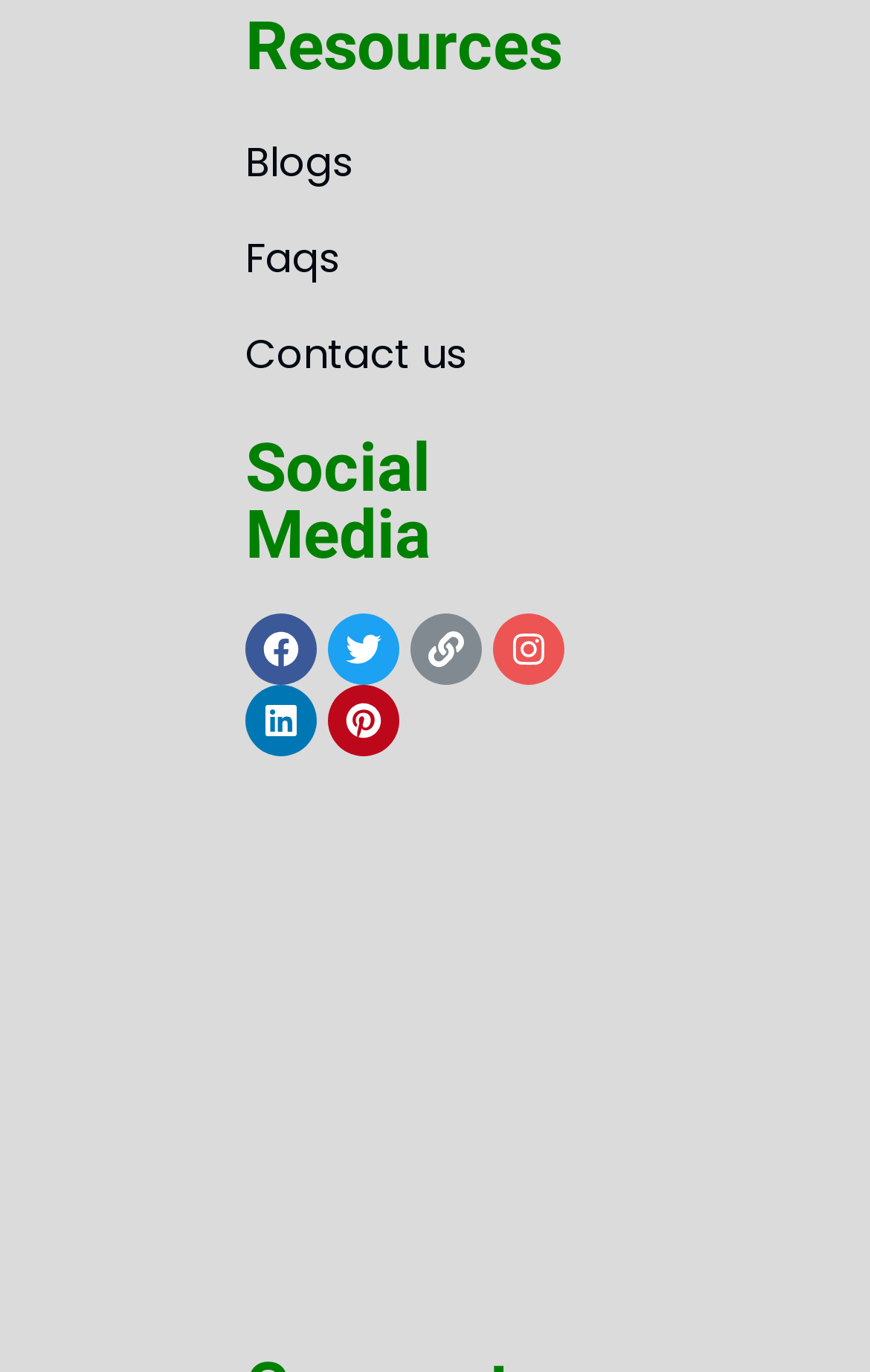Indicate the bounding box coordinates of the element that must be clicked to execute the instruction: "Contact us". The coordinates should be given as four float numbers between 0 and 1, i.e., [left, top, right, bottom].

[0.282, 0.23, 0.718, 0.284]